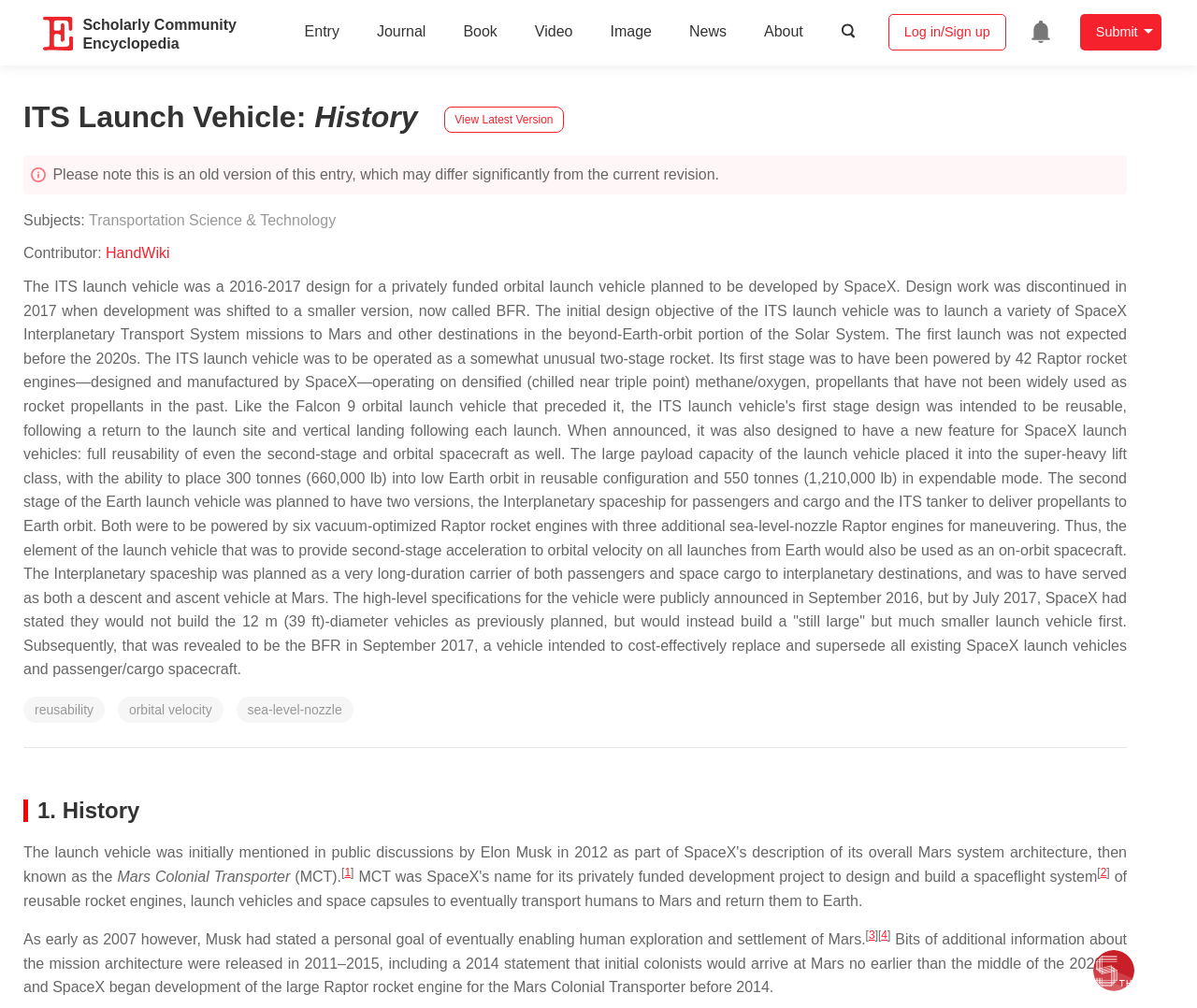Refer to the image and offer a detailed explanation in response to the question: What is the purpose of the Interplanetary spaceship?

I found the answer by reading the text on the webpage, which describes the Interplanetary spaceship as a 'very long-duration carrier of both passengers and space cargo to interplanetary destinations'. This suggests that the purpose of the Interplanetary spaceship is to carry passengers and cargo to destinations beyond Earth's orbit.